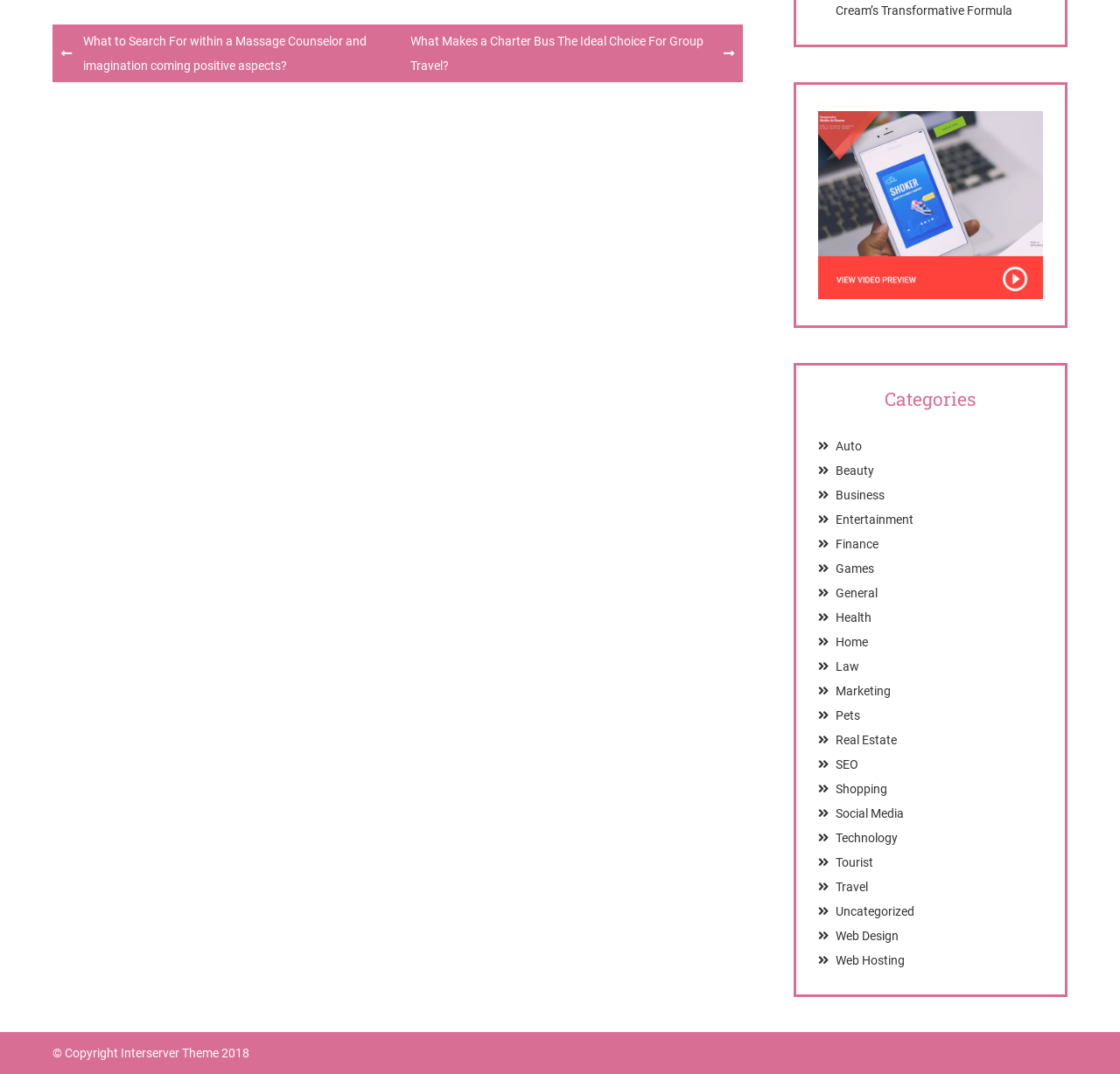What is the copyright information at the bottom of the webpage?
Using the picture, provide a one-word or short phrase answer.

Copyright Interserver Theme 2018